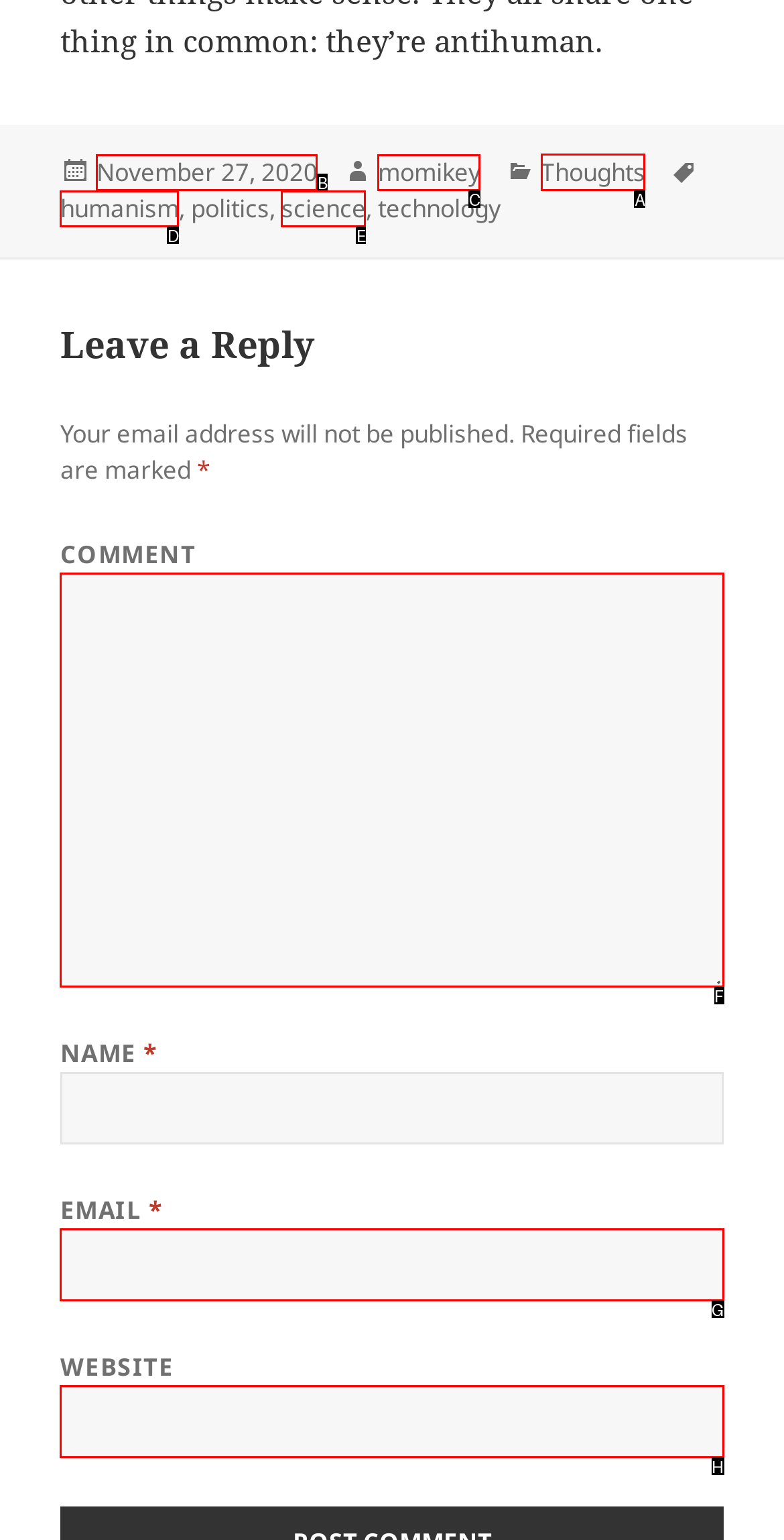Determine which UI element you should click to perform the task: click the category link
Provide the letter of the correct option from the given choices directly.

A